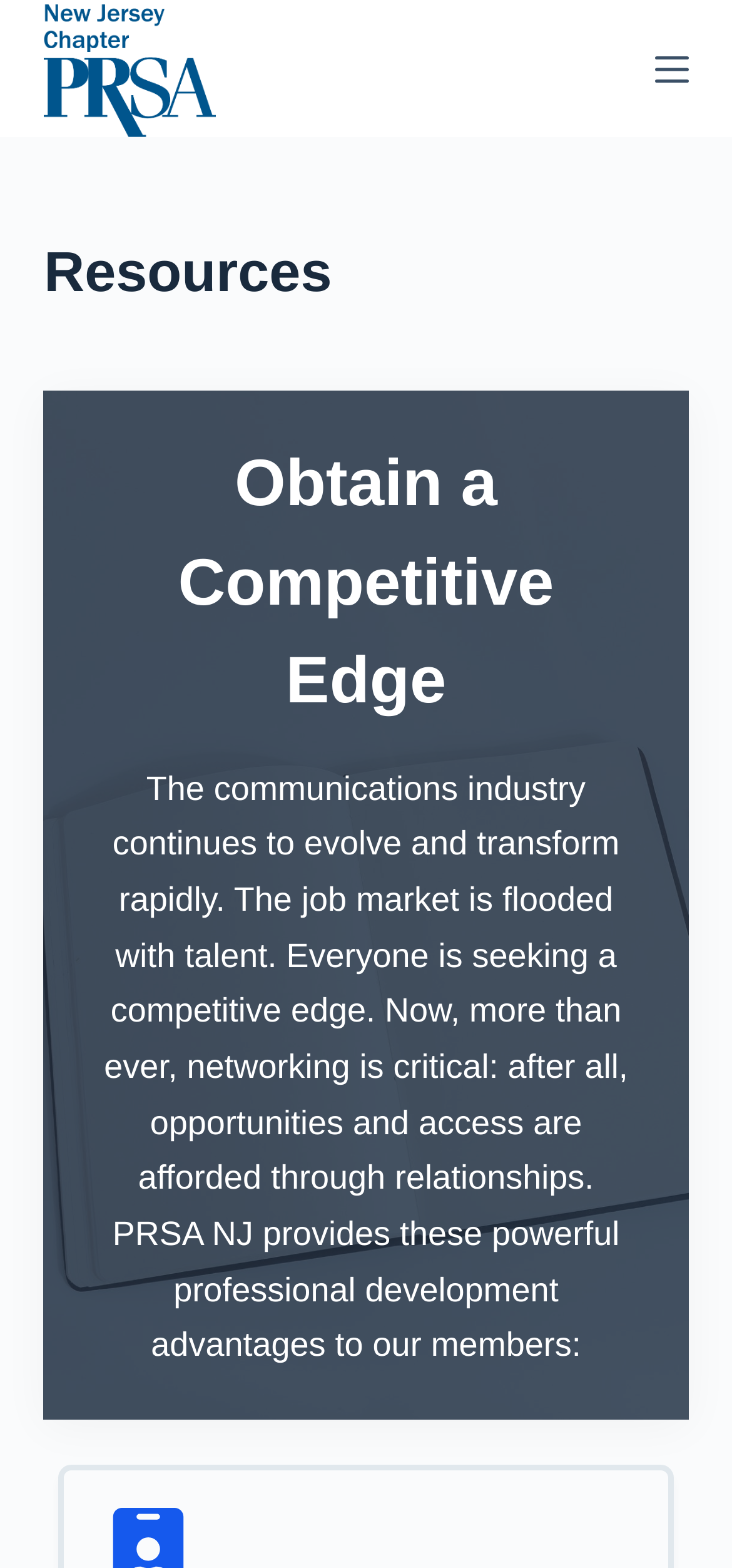Extract the bounding box coordinates for the UI element described by the text: "Skip to content". The coordinates should be in the form of [left, top, right, bottom] with values between 0 and 1.

[0.0, 0.0, 0.103, 0.024]